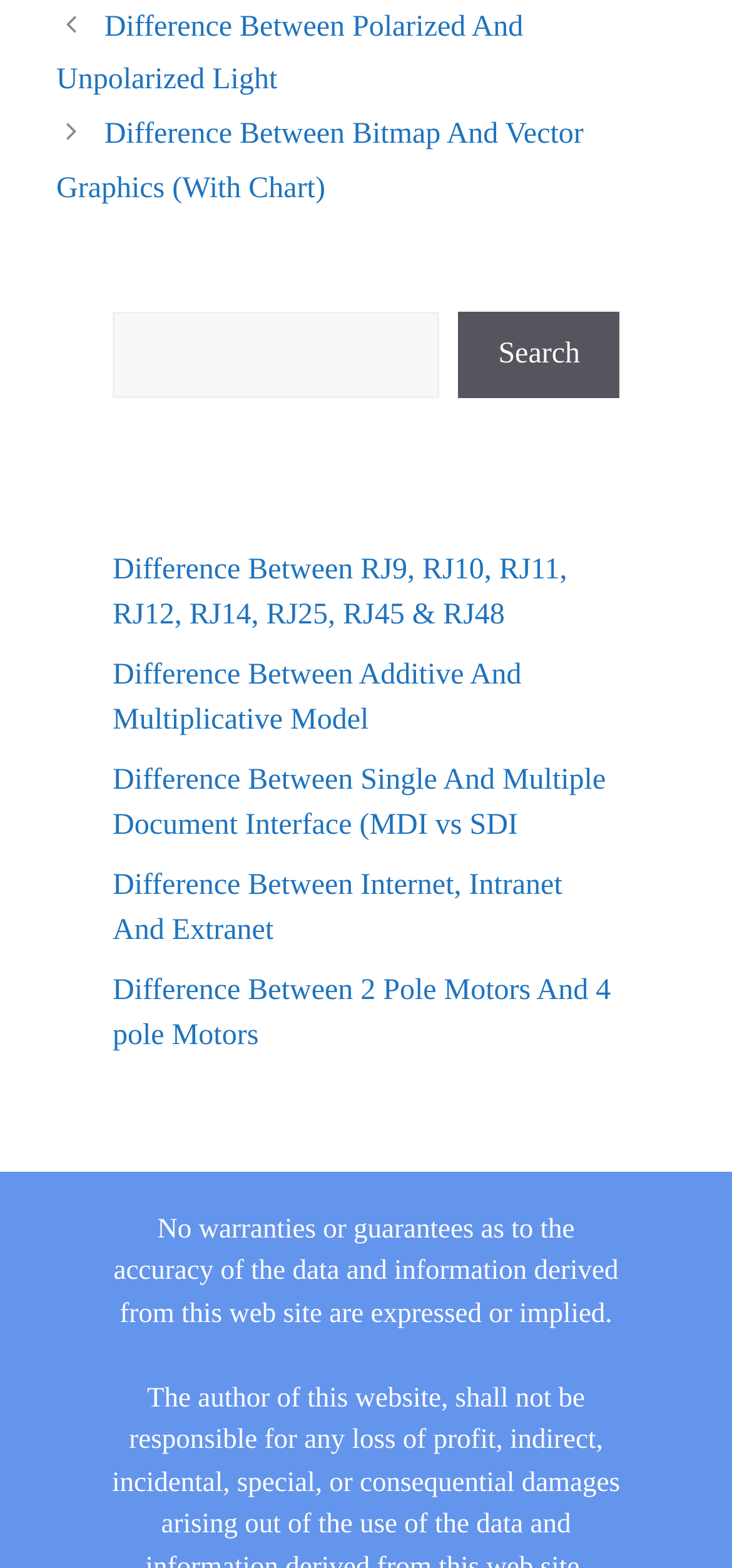Using the image as a reference, answer the following question in as much detail as possible:
What is the disclaimer text at the bottom of the webpage?

I looked at the bottom of the webpage and found a disclaimer text which states 'No warranties or guarantees as to the accuracy of the data and information derived from this web site are expressed or implied'.